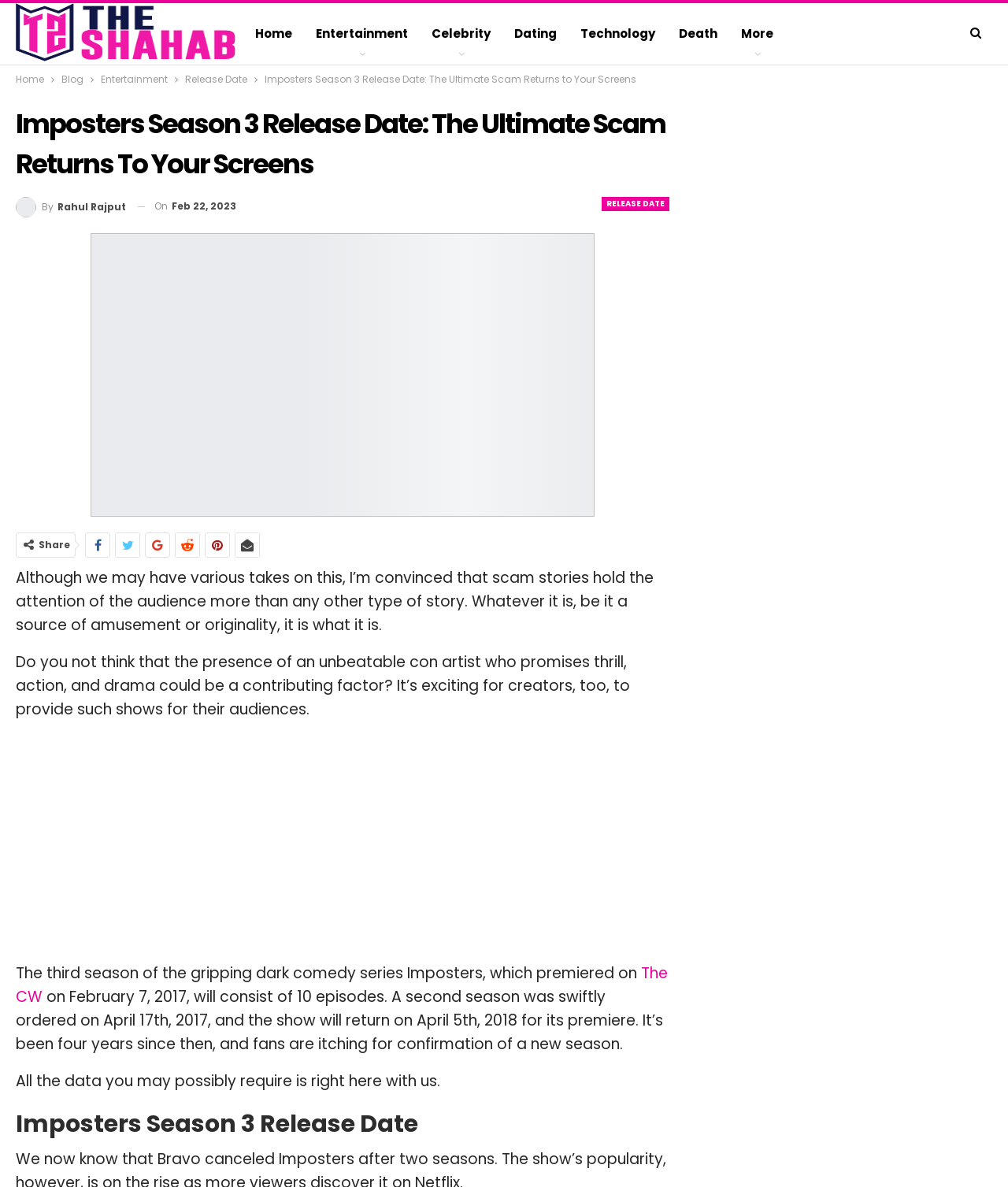Find and indicate the bounding box coordinates of the region you should select to follow the given instruction: "Click on the 'Share' button".

[0.038, 0.453, 0.07, 0.464]